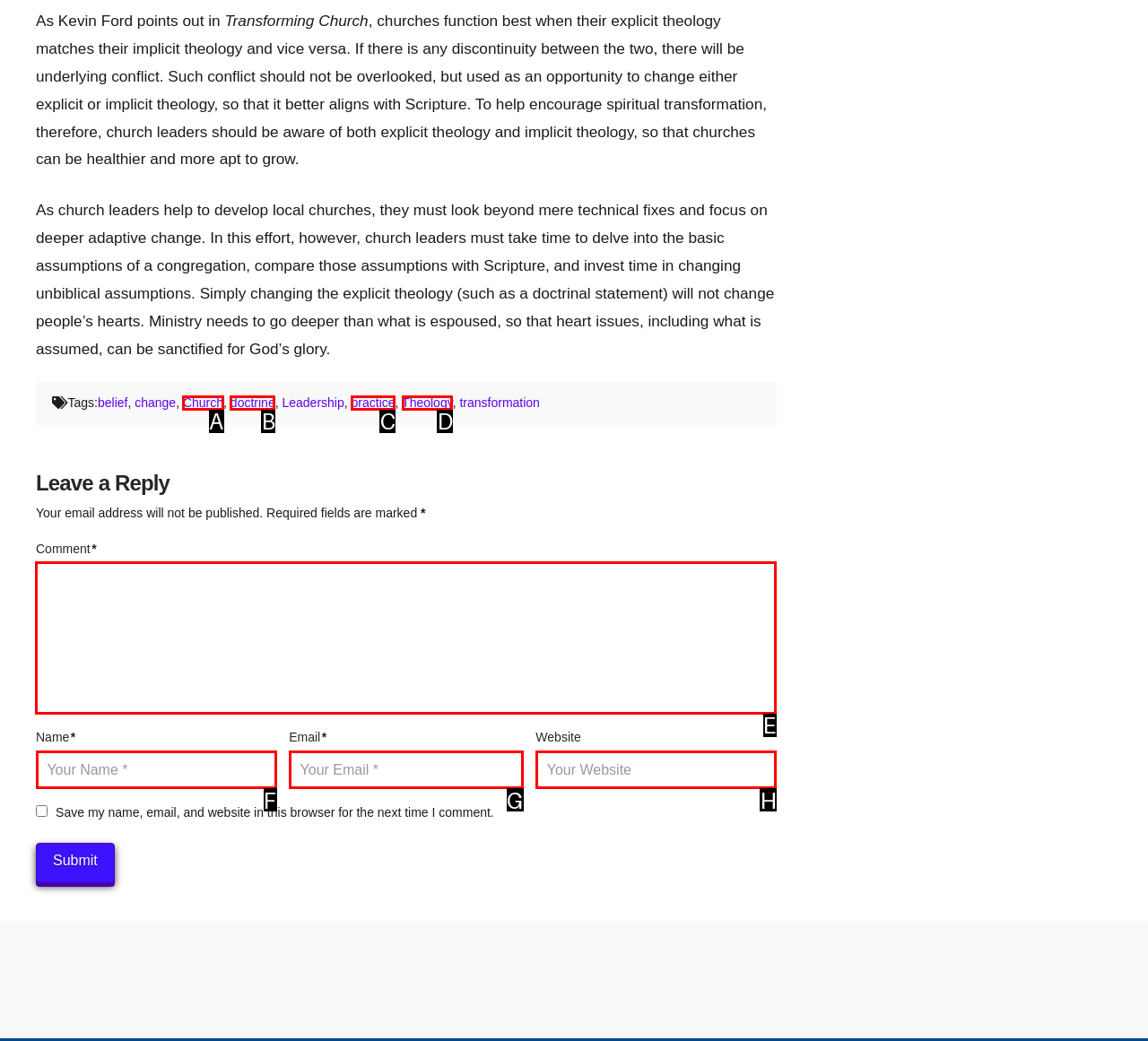Choose the HTML element you need to click to achieve the following task: Leave a comment
Respond with the letter of the selected option from the given choices directly.

E